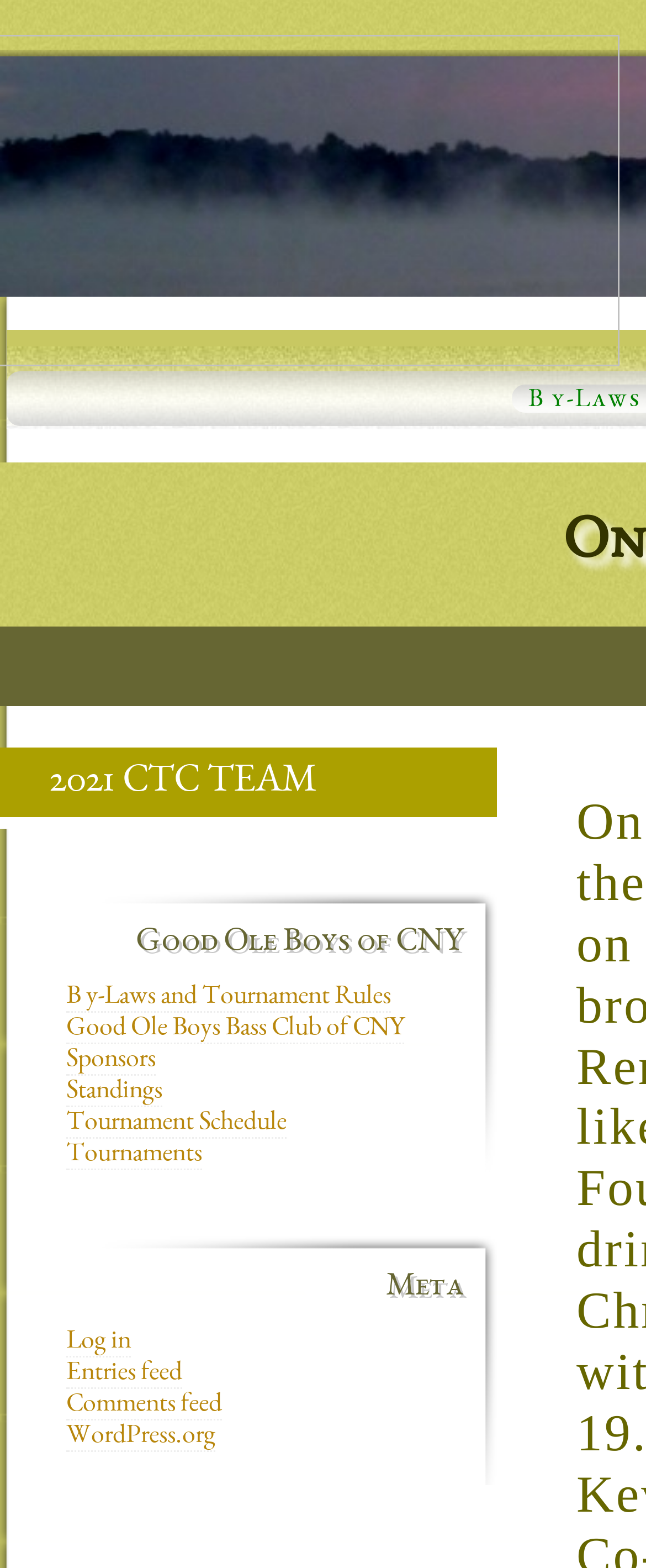Please identify the bounding box coordinates of the element's region that needs to be clicked to fulfill the following instruction: "Check Tournament Schedule". The bounding box coordinates should consist of four float numbers between 0 and 1, i.e., [left, top, right, bottom].

[0.103, 0.708, 0.444, 0.726]